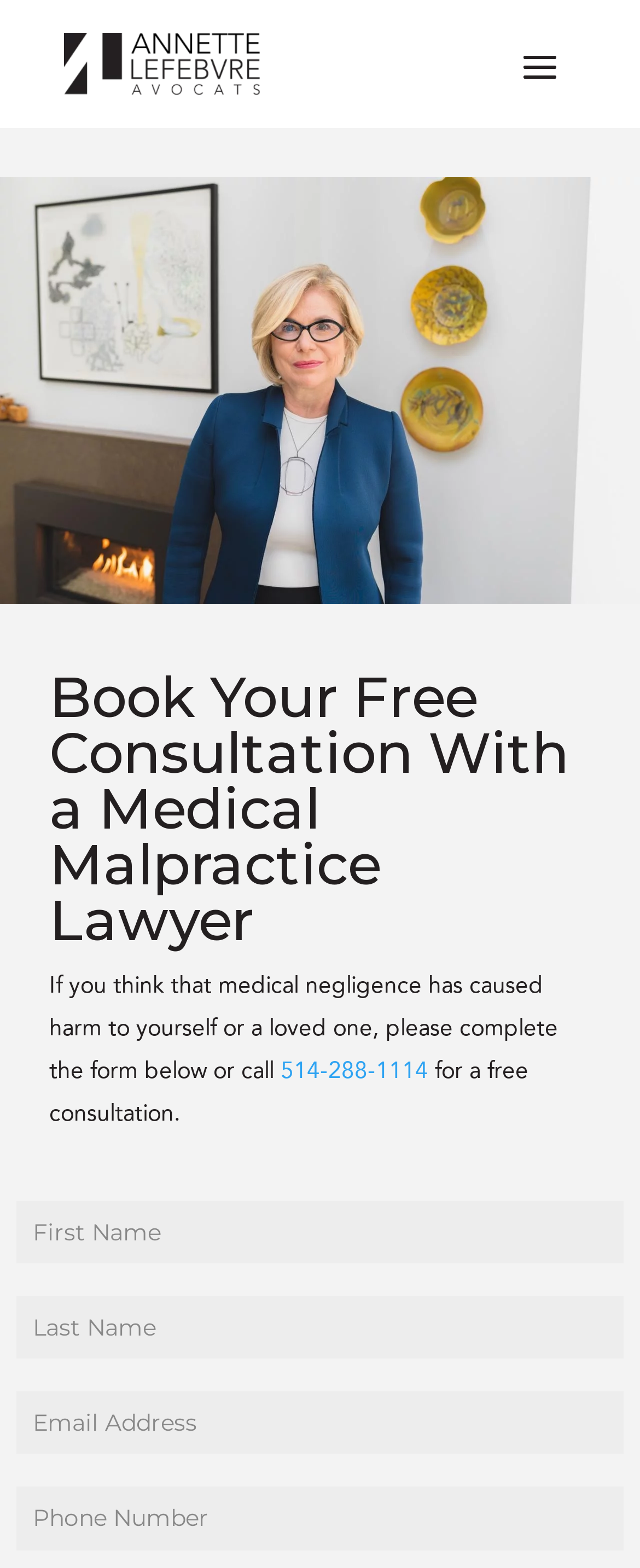Please give a succinct answer to the question in one word or phrase:
How many textboxes are required on the form?

3